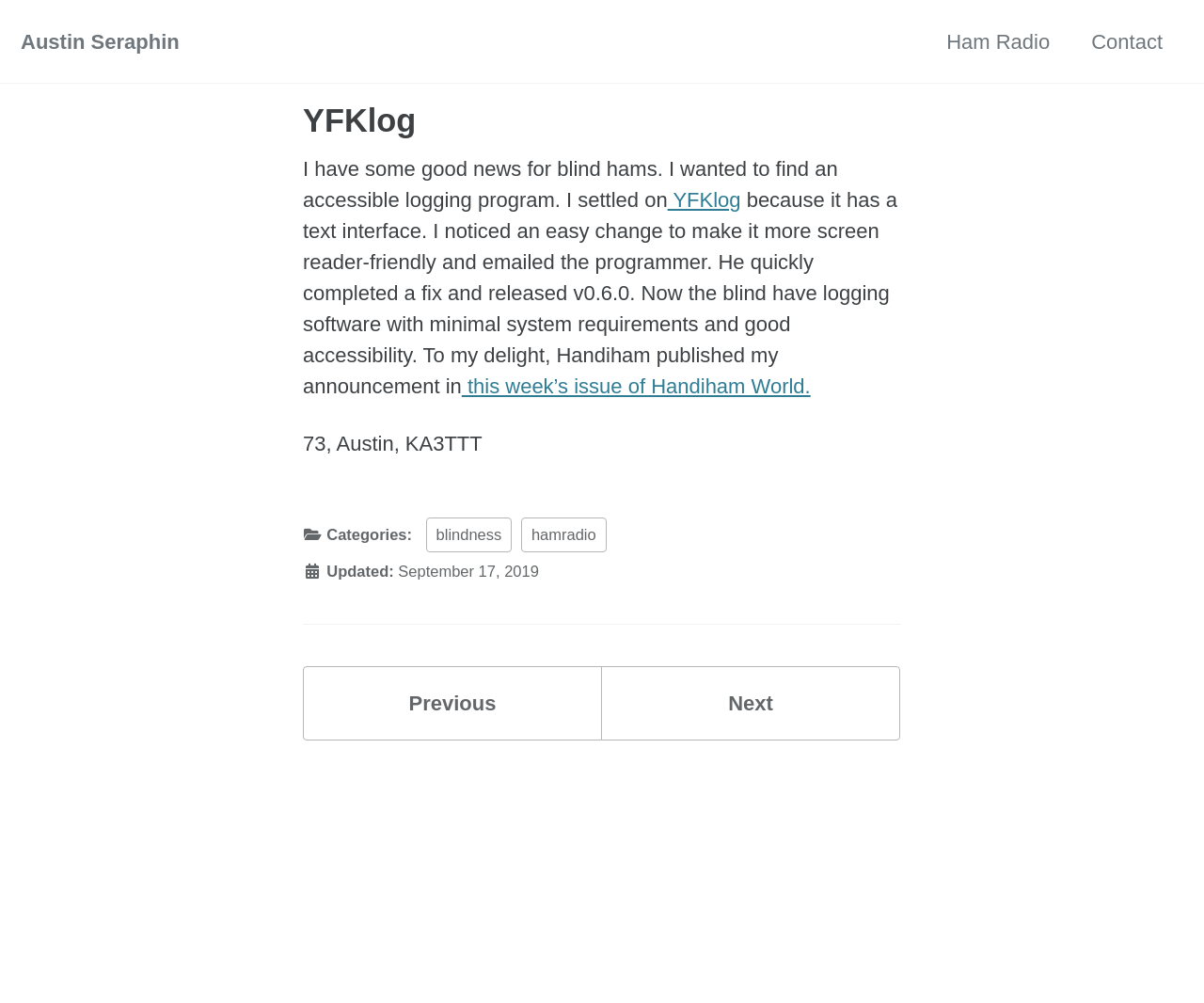Identify the bounding box coordinates of the part that should be clicked to carry out this instruction: "contact the author".

[0.906, 0.026, 0.966, 0.057]